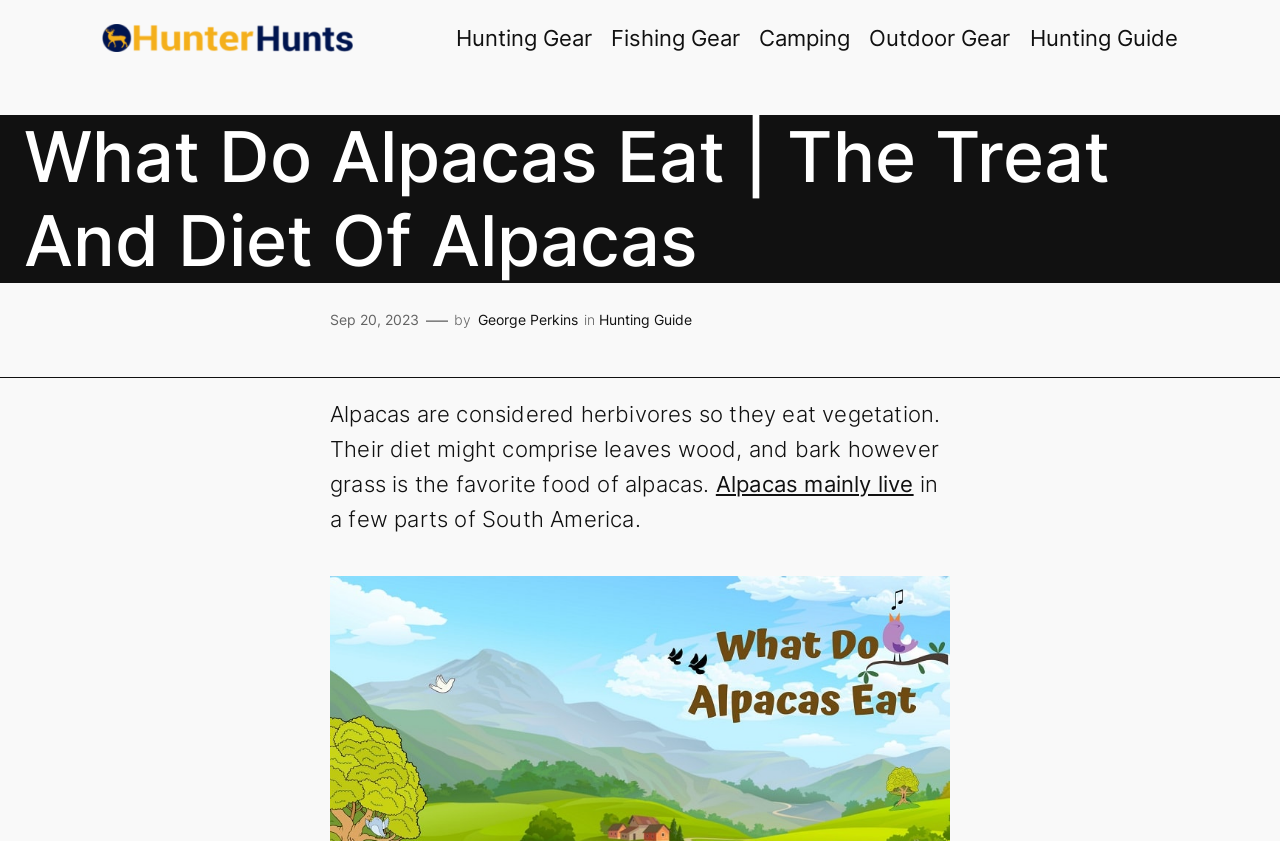Identify the bounding box coordinates of the area that should be clicked in order to complete the given instruction: "Visit the Hunting Guide page". The bounding box coordinates should be four float numbers between 0 and 1, i.e., [left, top, right, bottom].

[0.468, 0.37, 0.541, 0.39]